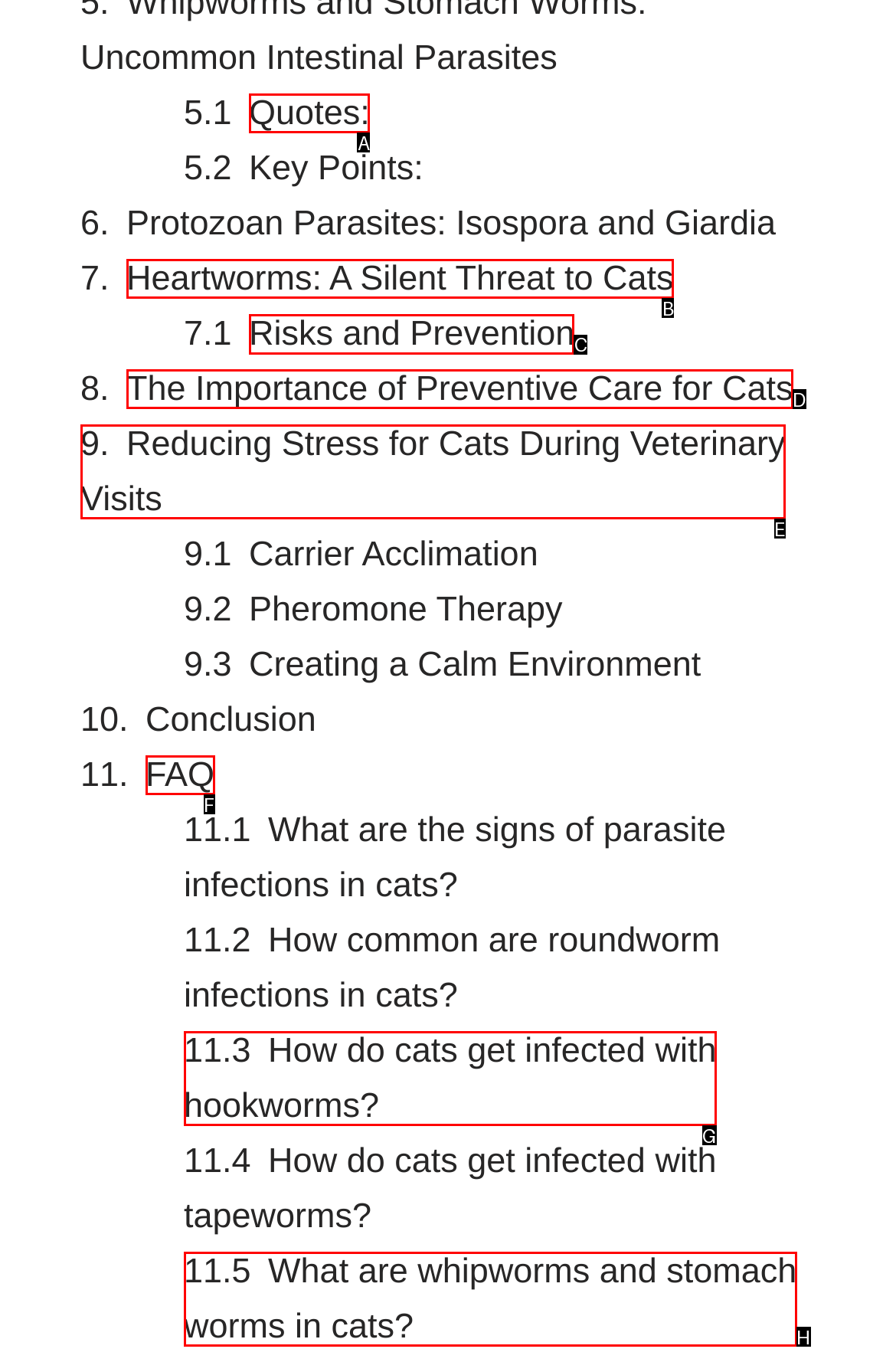From the given options, indicate the letter that corresponds to the action needed to complete this task: Read about Risks and Prevention. Respond with only the letter.

C